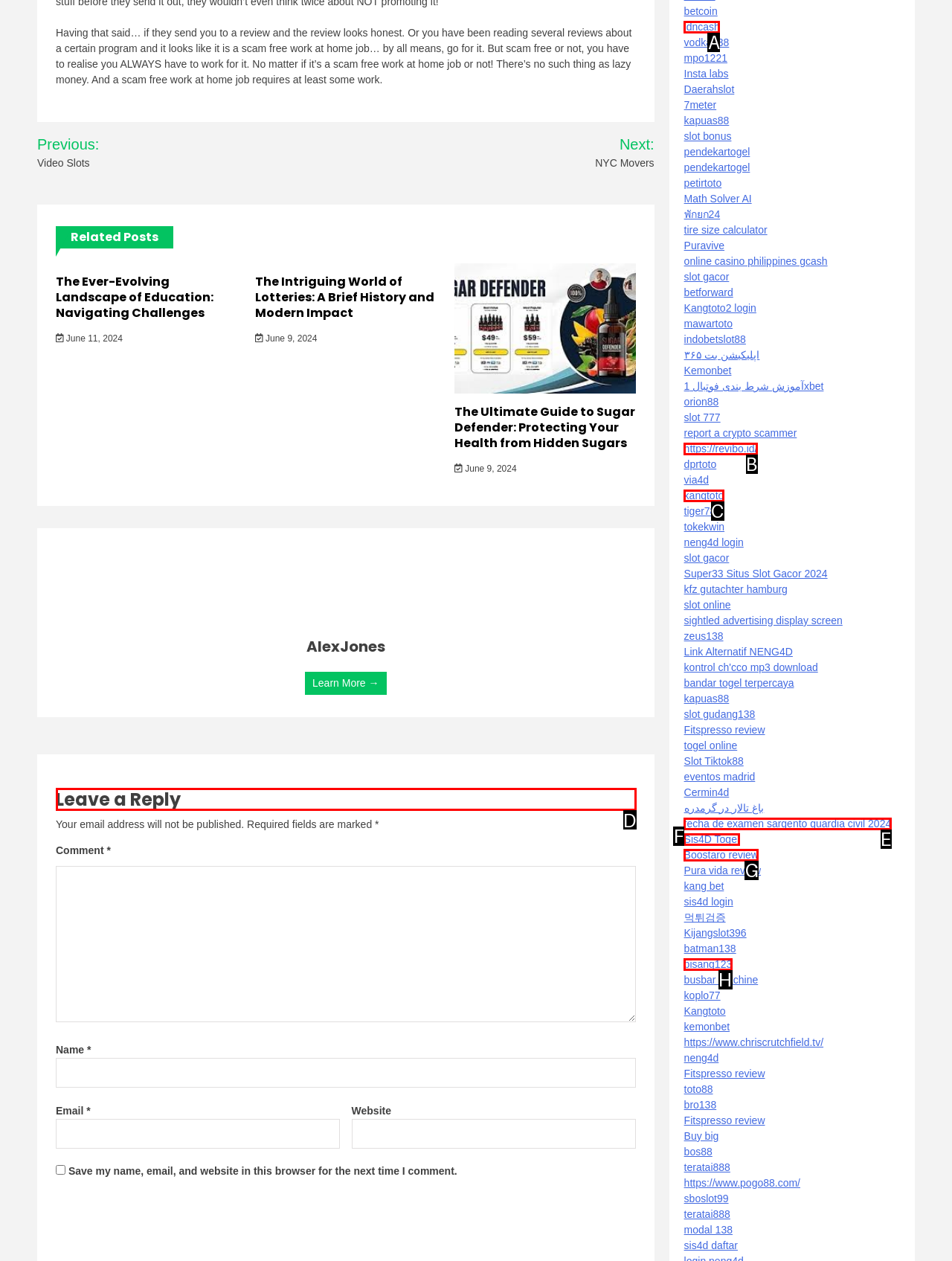Choose the letter of the option that needs to be clicked to perform the task: Check out the informative post. Answer with the letter.

None